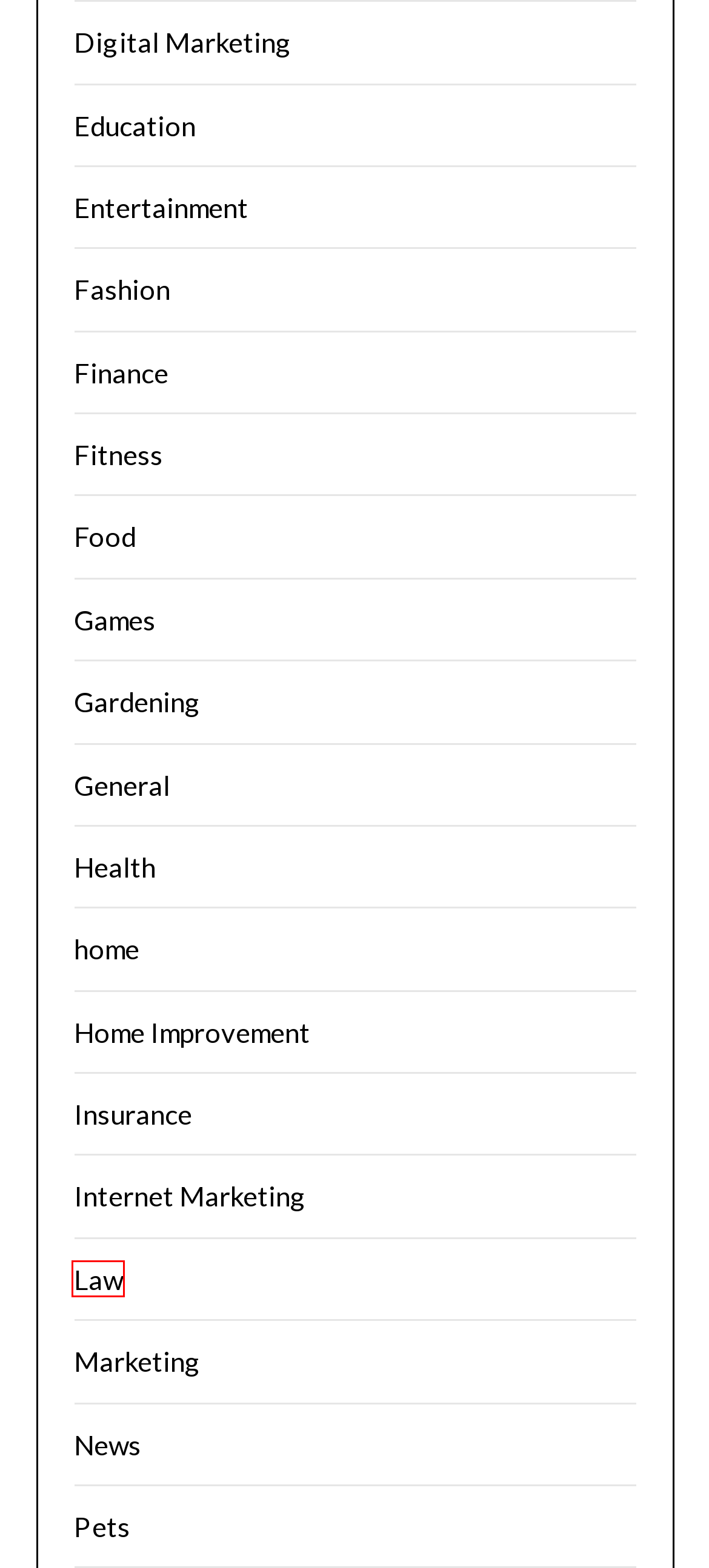Look at the given screenshot of a webpage with a red rectangle bounding box around a UI element. Pick the description that best matches the new webpage after clicking the element highlighted. The descriptions are:
A. Gardening – Social Media Web
B. Food – Social Media Web
C. Marketing – Social Media Web
D. Law – Social Media Web
E. Digital Marketing – Social Media Web
F. Fitness – Social Media Web
G. General – Social Media Web
H. Home Improvement – Social Media Web

D